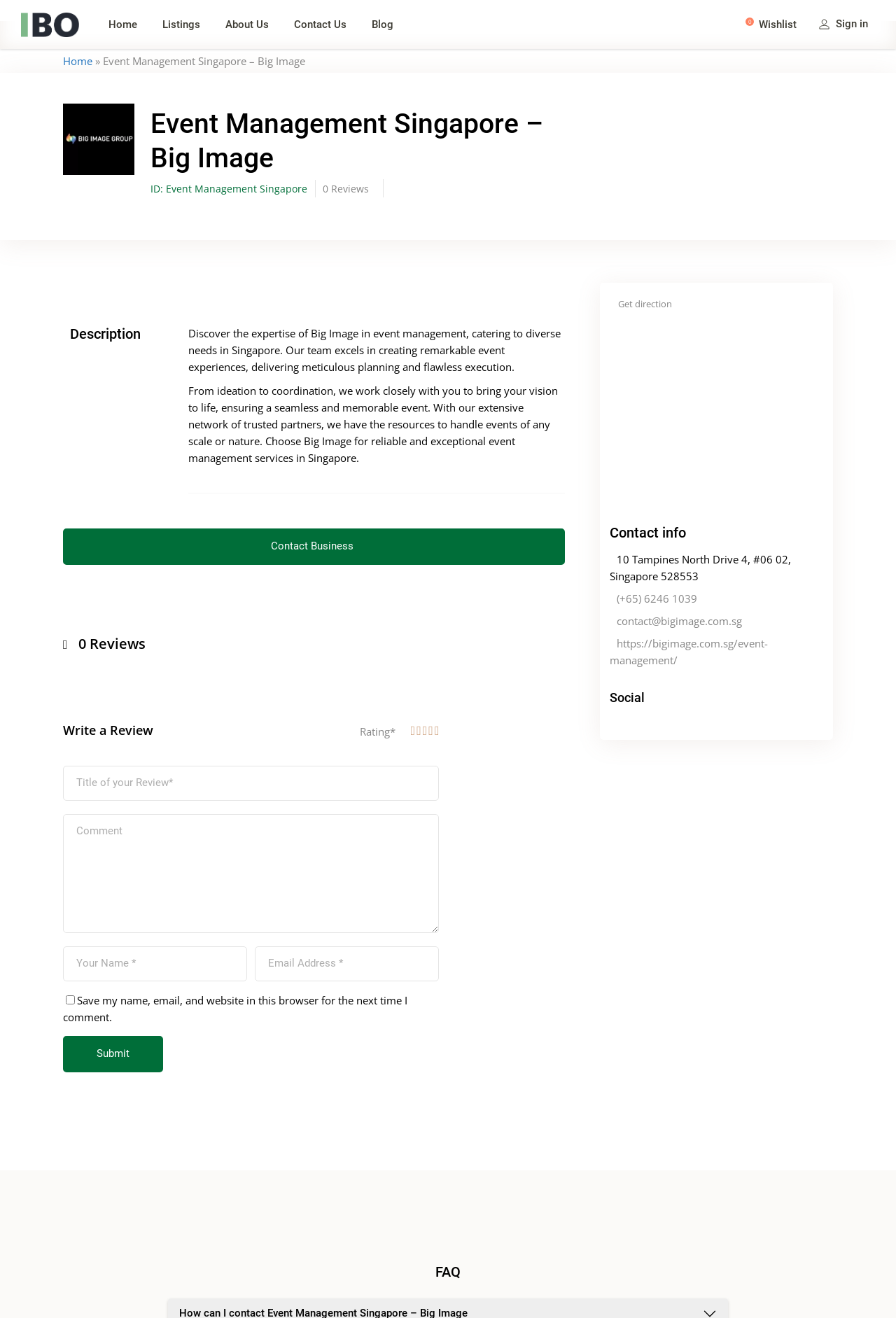Construct a comprehensive description capturing every detail on the webpage.

The webpage is about Big Image, an event management company in Singapore. At the top left corner, there is a logo of the company, which is a combination of three images: a light logo, a dark logo, and a regular logo. Next to the logo, there are five links: Home, Listings, About Us, Contact Us, and Blog.

Below the logo and links, there is a layout table with a link to "0 Wishlist" and a sign-in link with an accompanying image. On the top right corner, there is another link to "Home" followed by a static text "»" and the company name "Event Management Singapore – Big Image".

The main content of the webpage is divided into several sections. The first section has a heading "Event Management Singapore – Big Image" and displays the company's ID and reviews. Below this section, there is a description of the company's event management services, highlighting their expertise in creating remarkable event experiences and their ability to handle events of any scale or nature.

The next section has a heading "Description" and provides more details about the company's services, including their meticulous planning and flawless execution. There is also a button to "Contact Business" and a section to display reviews, with an option to write a review.

The review section has several text boxes to input the title of the review, comment, name, and email address. There is also a checkbox to save the reviewer's information for future comments and a submit button.

On the right side of the webpage, there is a section with a heading "Contact info" that displays the company's address, phone number, email address, and website. Below this section, there is a link to get directions and a section with social media links.

At the bottom of the webpage, there is a heading "FAQ" that likely leads to a section with frequently asked questions about the company's services.